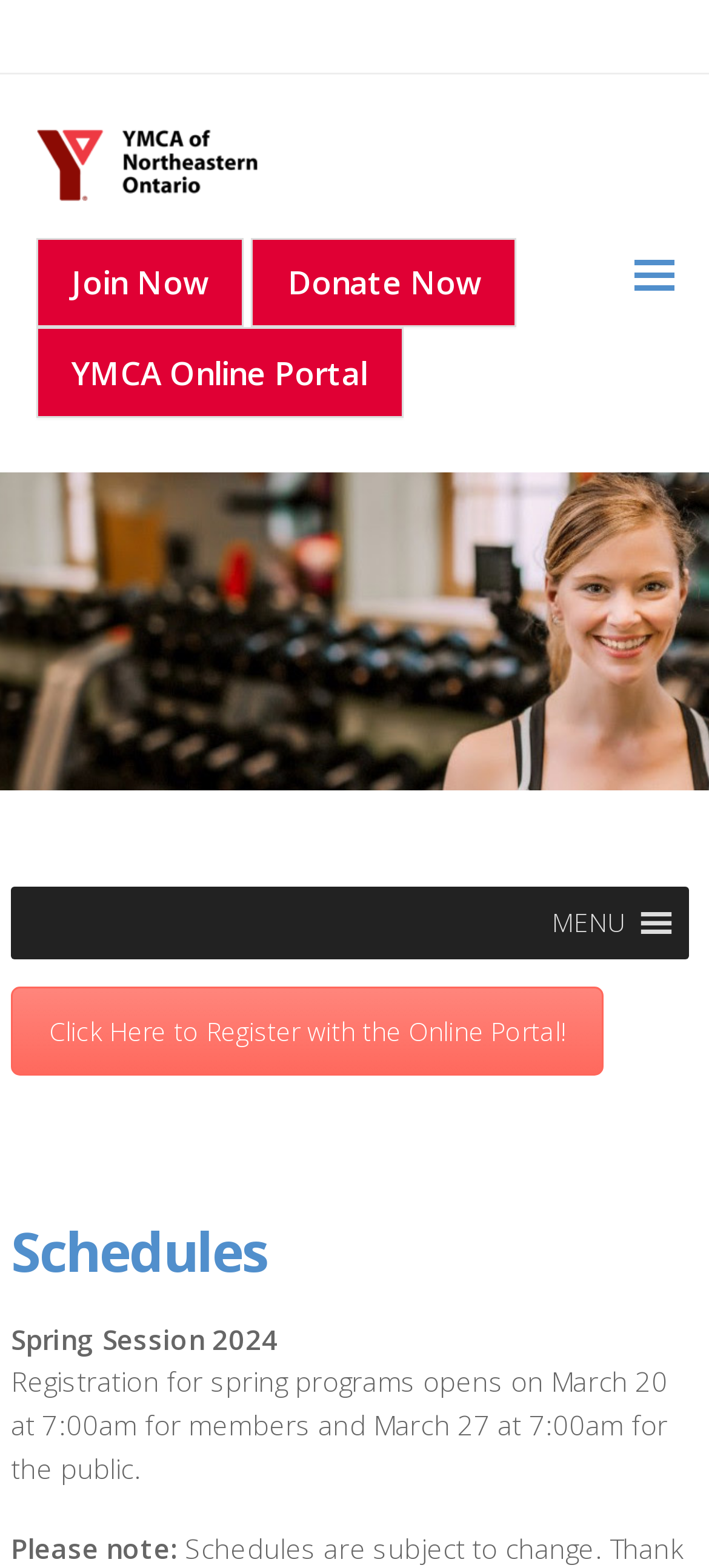Give a detailed overview of the webpage's appearance and contents.

The webpage is about schedules of the YMCA of Northeastern Ontario. At the top left, there is a logo of the YMCA of Northeastern Ontario, which is an image linked to the organization's homepage. Below the logo, there are three links: "Join Now", "Donate Now", and "YMCA Online Portal", aligned horizontally.

On the top right, there is a toggle button for the mobile menu, which is represented by an icon and the text "MENU". When expanded, the menu contains a link to register with the online portal.

The main content of the page is divided into sections. The first section is headed by "Schedules", and the second section is headed by "Spring Session 2024". Below the "Spring Session 2024" heading, there is a paragraph of text announcing the registration dates for spring programs. Below this paragraph, there is another line of text starting with "Please note:", but the rest of the content is not provided.

There are no images on the page other than the YMCA logo. The layout is organized, with clear headings and concise text.